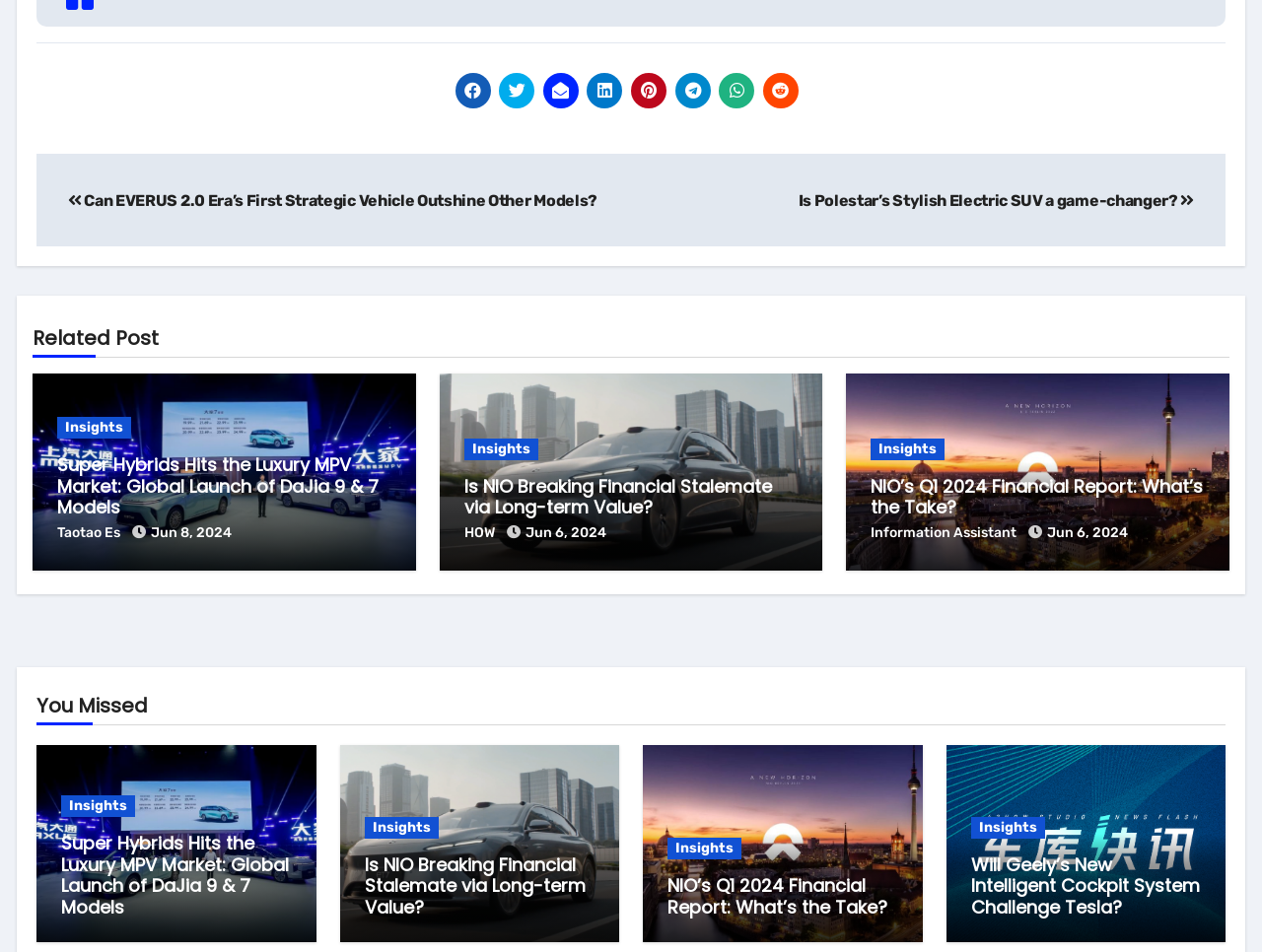Bounding box coordinates should be provided in the format (top-left x, top-left y, bottom-right x, bottom-right y) with all values between 0 and 1. Identify the bounding box for this UI element: Jun 8, 2024

[0.12, 0.551, 0.184, 0.568]